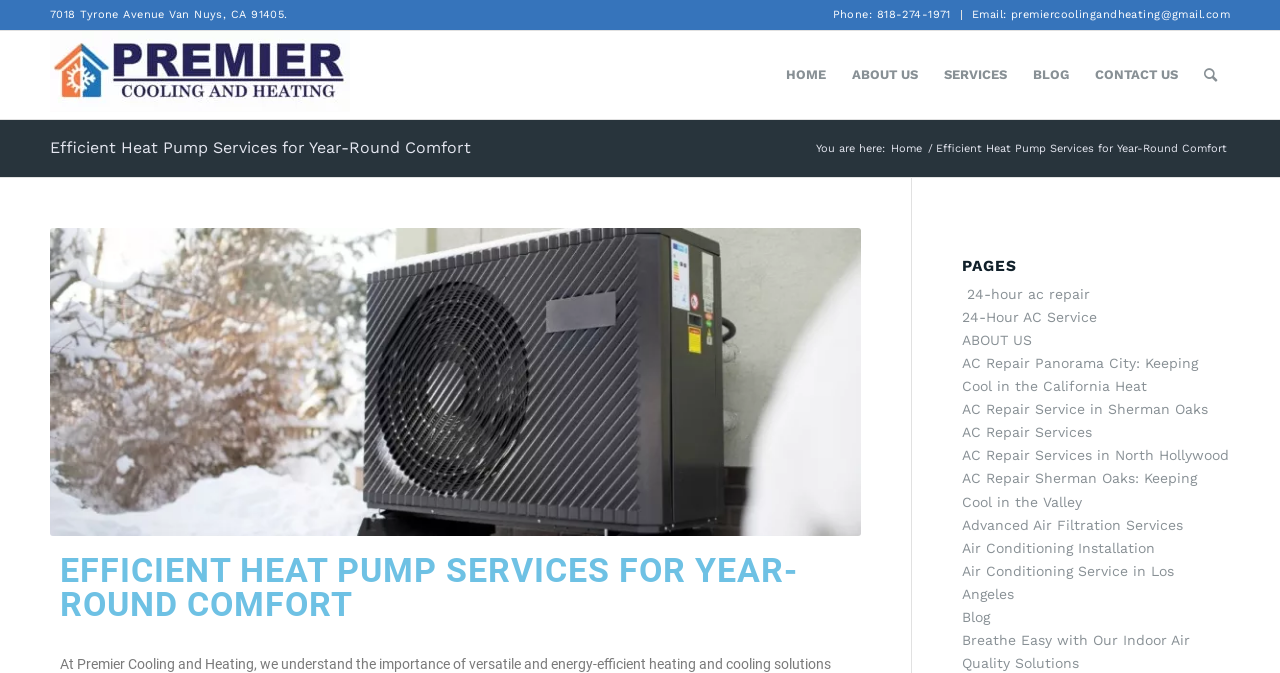Answer in one word or a short phrase: 
What topics are discussed in the blog section of Premier Cooling and Heating?

AC Repair, Air Conditioning, Indoor Air Quality